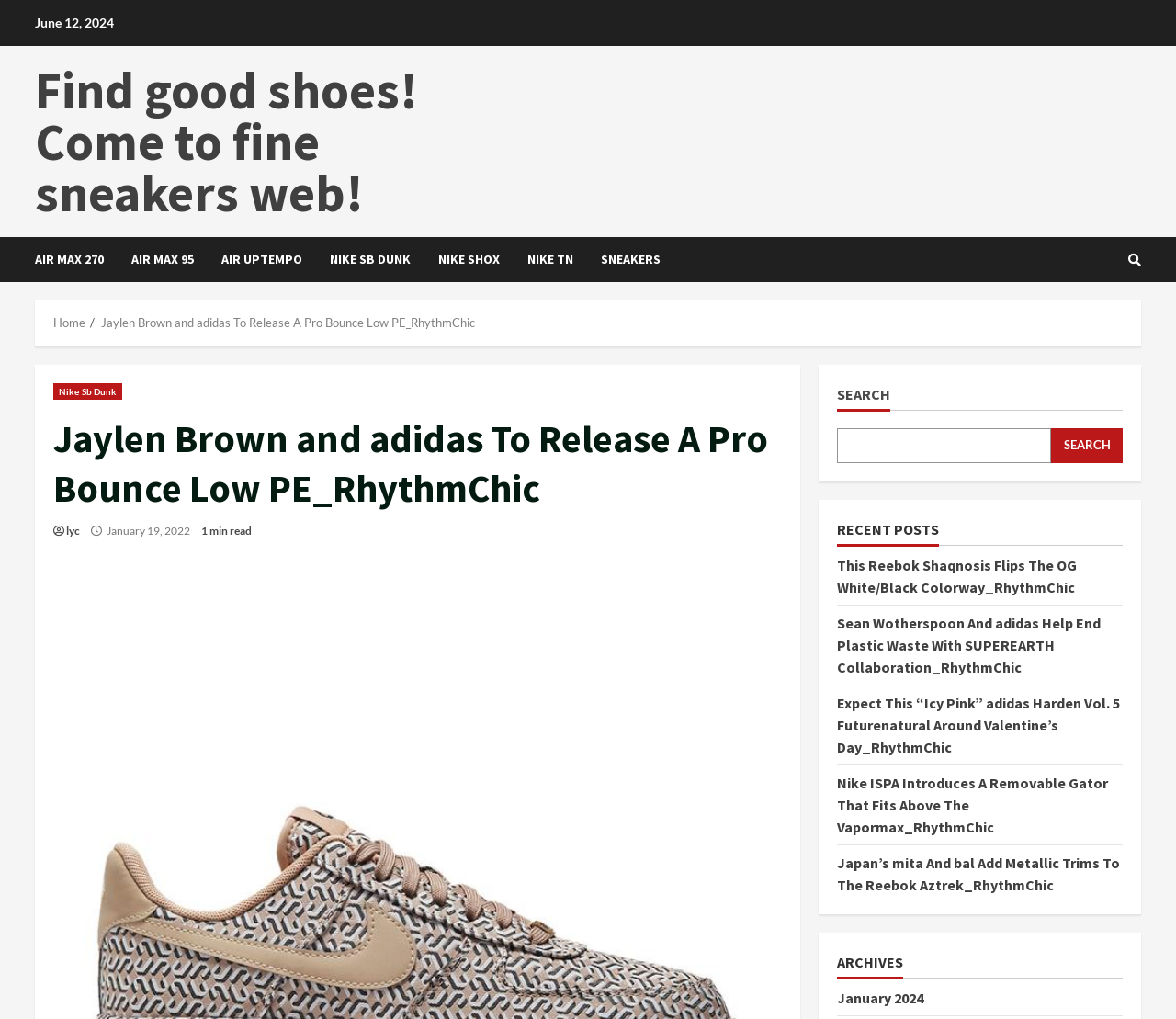Please reply to the following question with a single word or a short phrase:
What is the category of the 'AIR MAX 270' link?

SNEAKERS